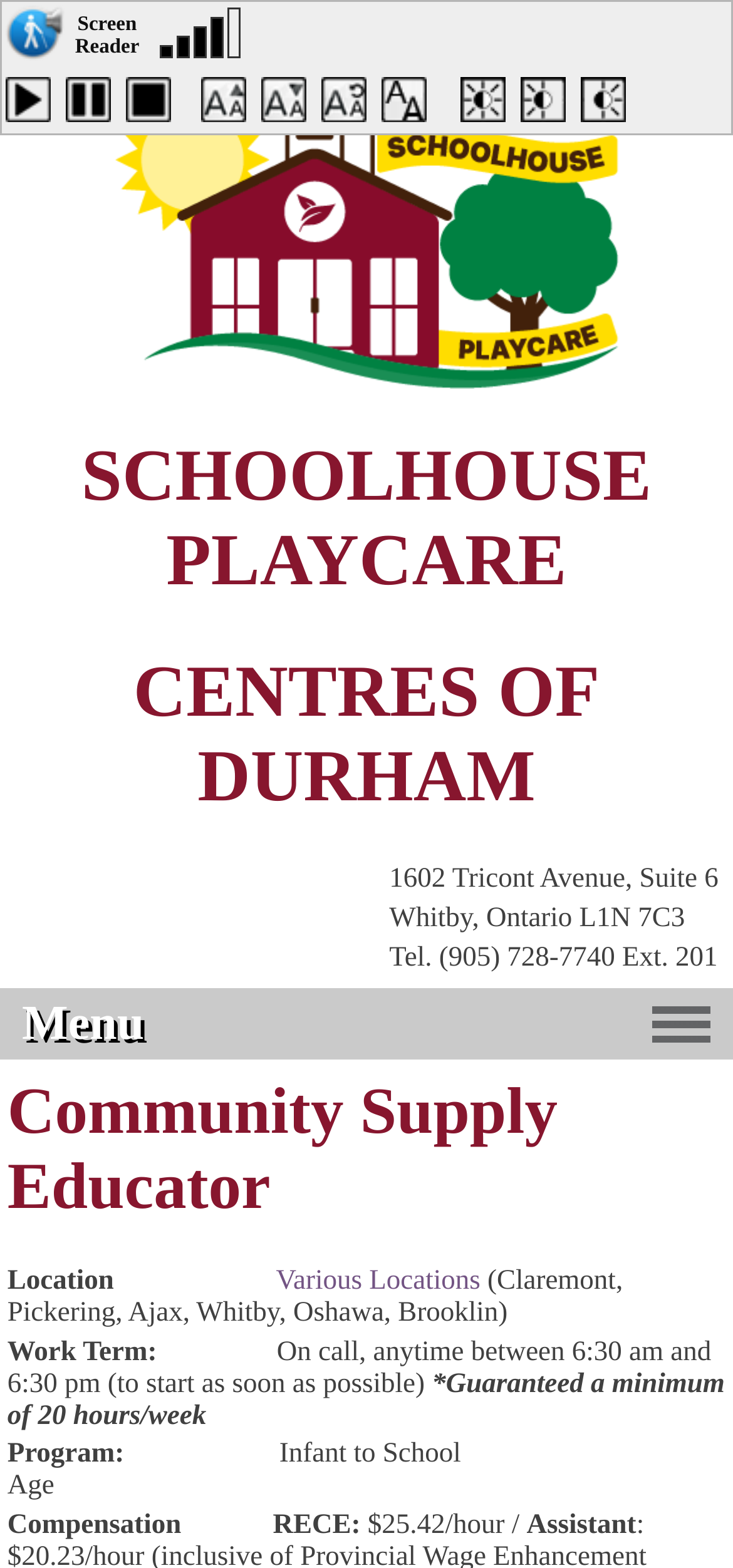What is the hourly wage for the Community Supply Educator position?
Using the visual information, respond with a single word or phrase.

$25.42/hour